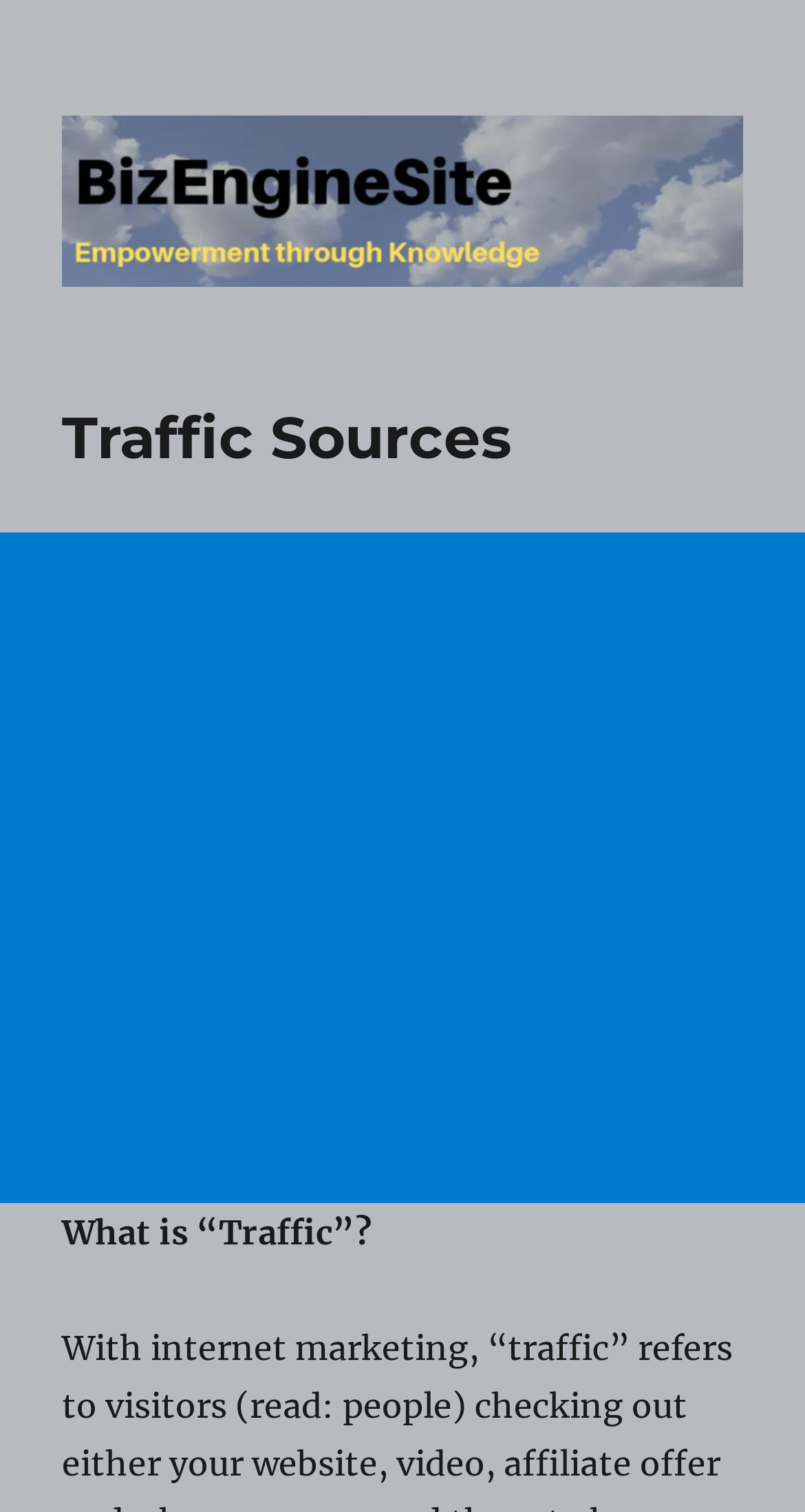Create a full and detailed caption for the entire webpage.

The webpage is about "Traffic" in the context of internet marketing, specifically referring to visitors checking out websites, videos, or affiliate offers. 

At the top left of the page, there is a link to "BizEngineSite" with an accompanying image. Below this, there is a header section with a heading that reads "Traffic Sources". 

On the page, there is a large advertisement iframe that spans the entire width of the page, located roughly in the middle. 

Below the advertisement, there is a section of text that asks the question "What is “Traffic”?", which is likely the start of an explanatory article or content about the topic of traffic in internet marketing.